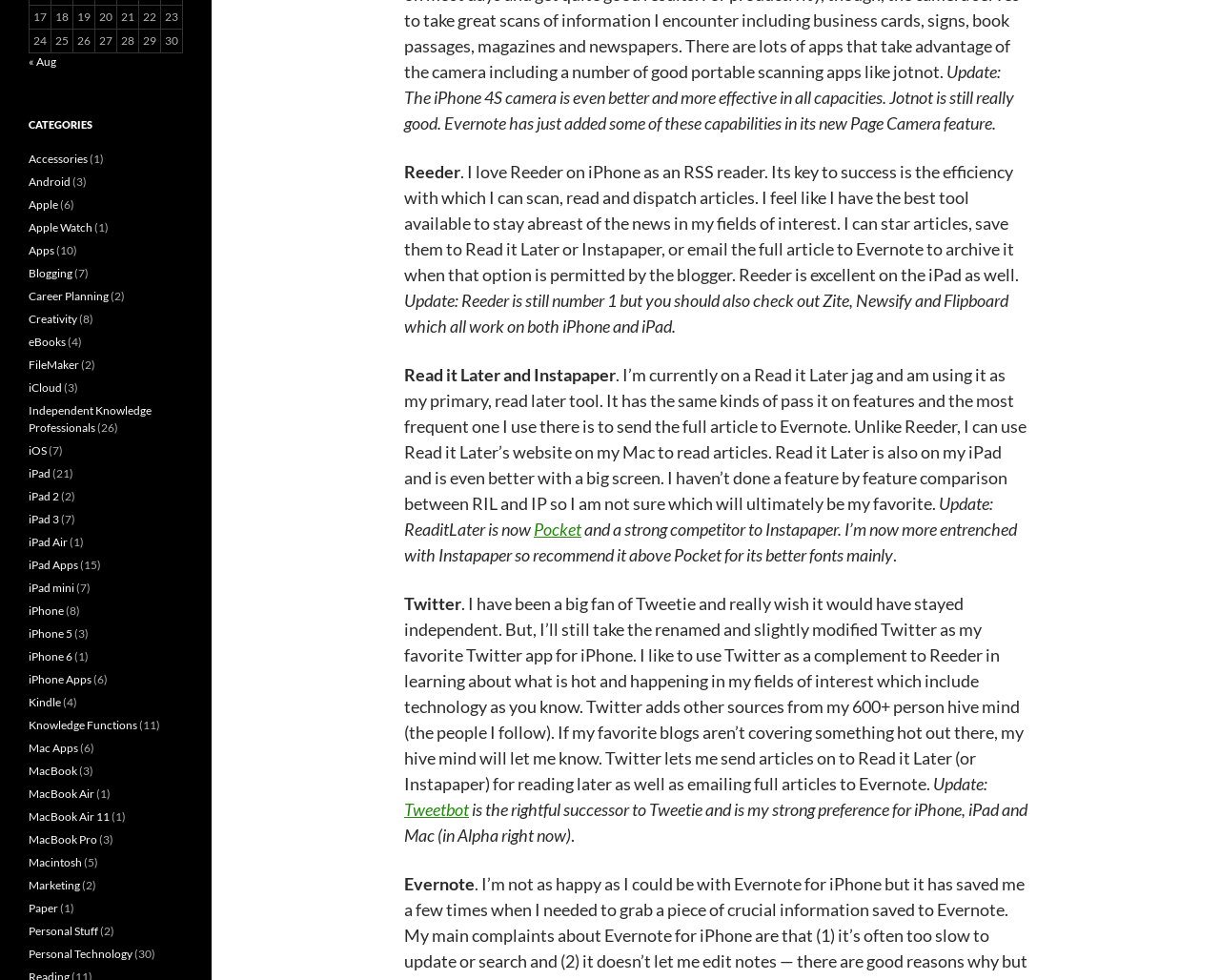Determine the bounding box coordinates of the clickable region to execute the instruction: "Click on 'Tweetbot'". The coordinates should be four float numbers between 0 and 1, denoted as [left, top, right, bottom].

[0.331, 0.815, 0.384, 0.837]